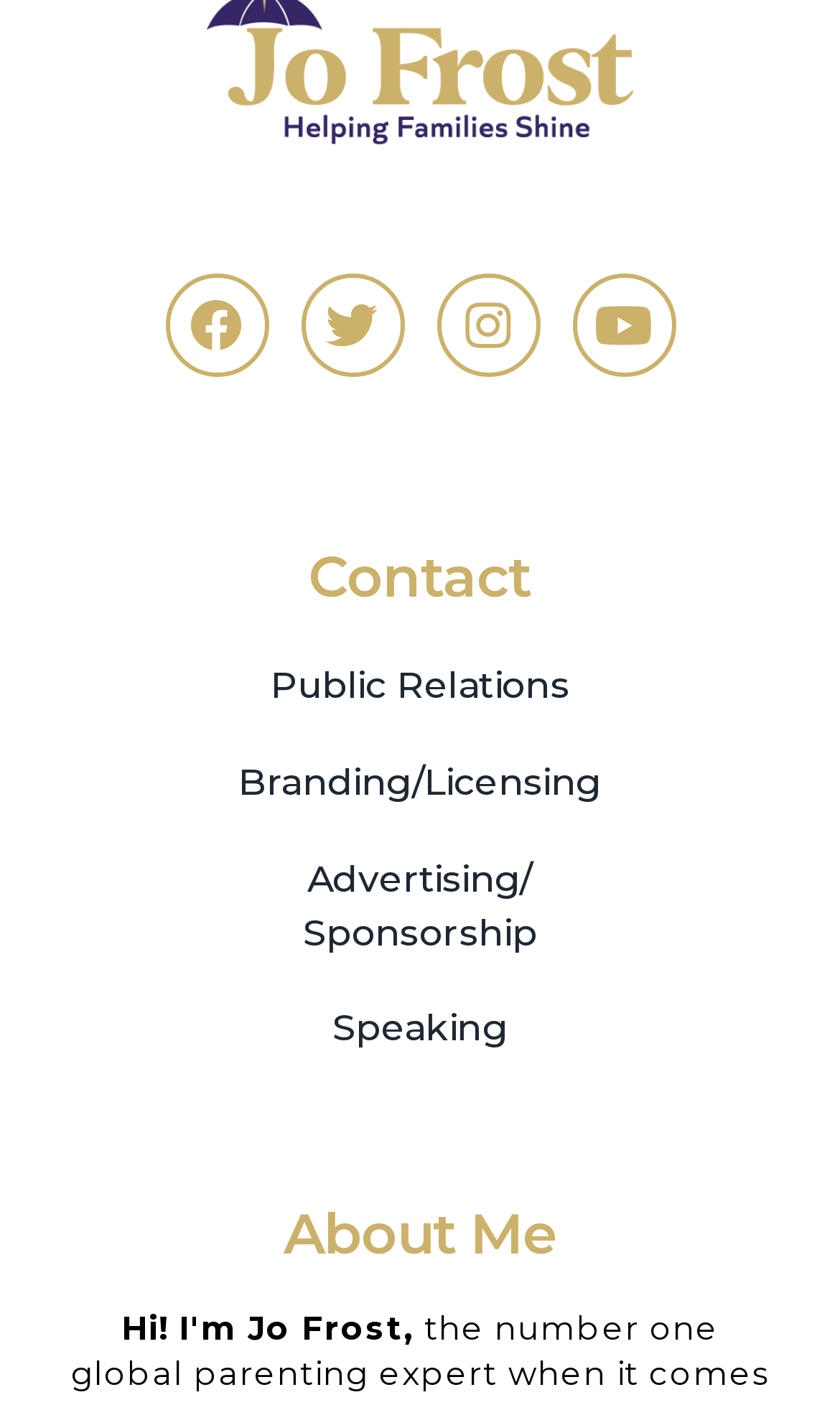Please find the bounding box coordinates of the section that needs to be clicked to achieve this instruction: "View Facebook page".

[0.196, 0.195, 0.319, 0.269]